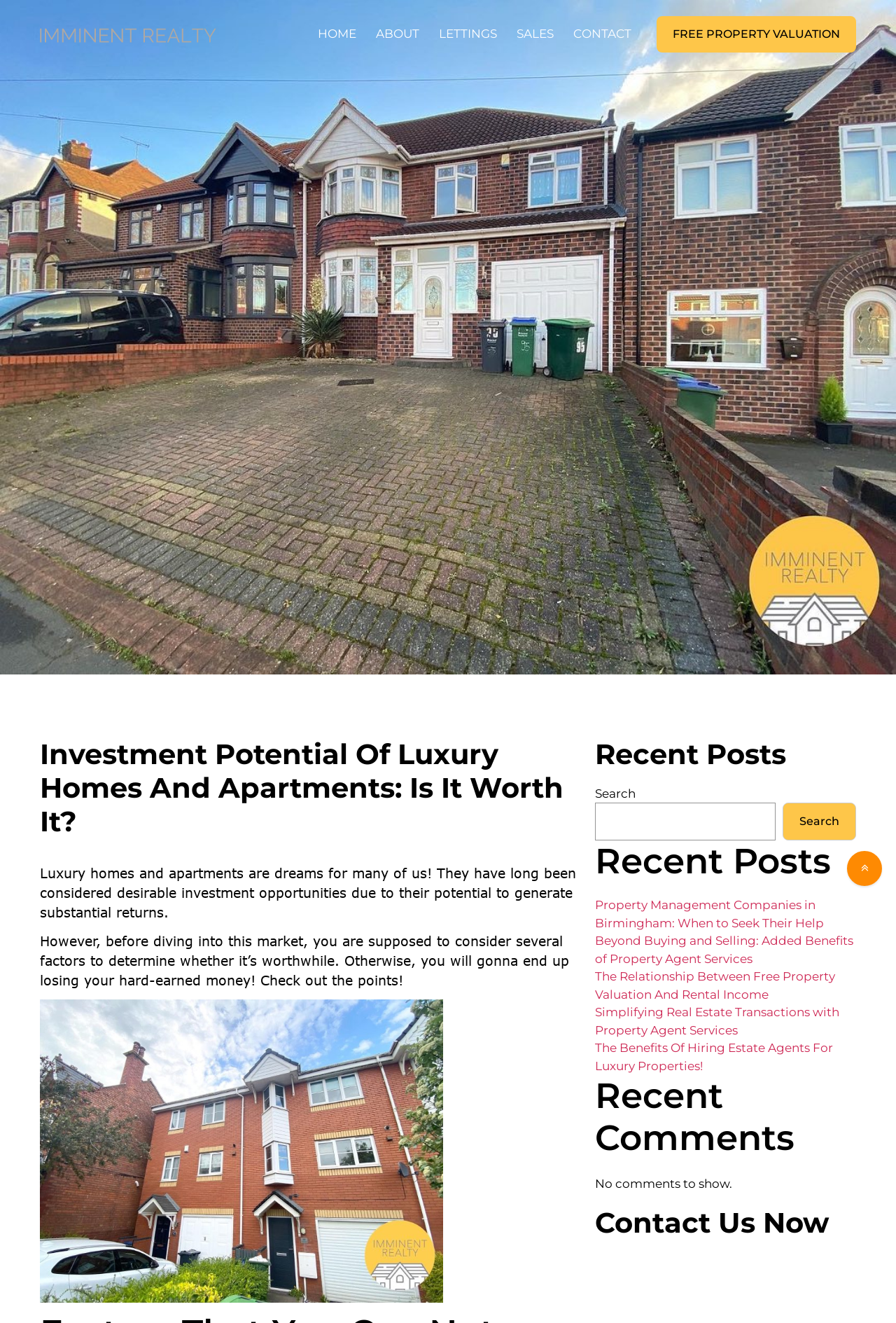Respond to the following question with a brief word or phrase:
What type of content is listed under 'Recent Posts'?

Blog posts